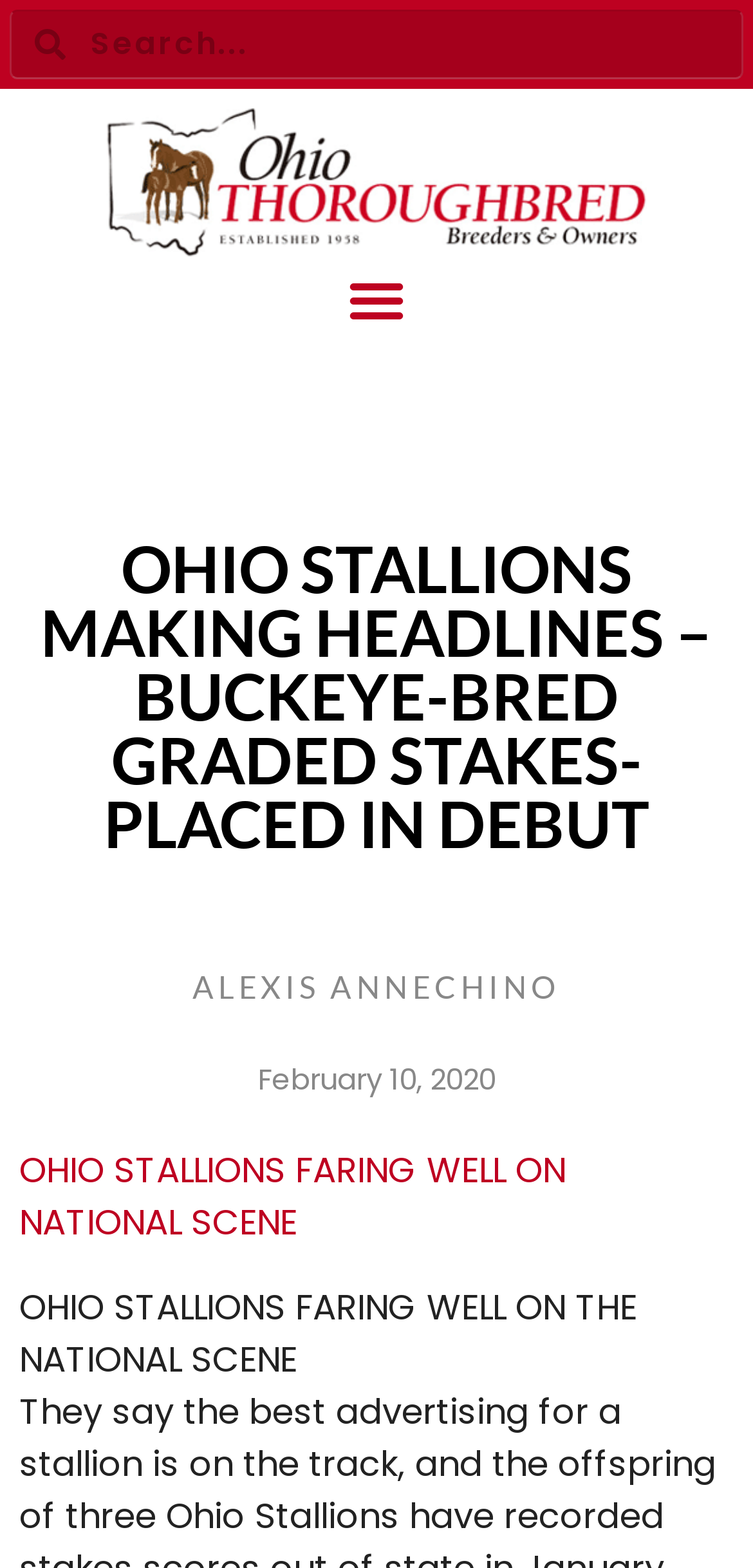Is the menu toggle button expanded?
Examine the screenshot and reply with a single word or phrase.

No